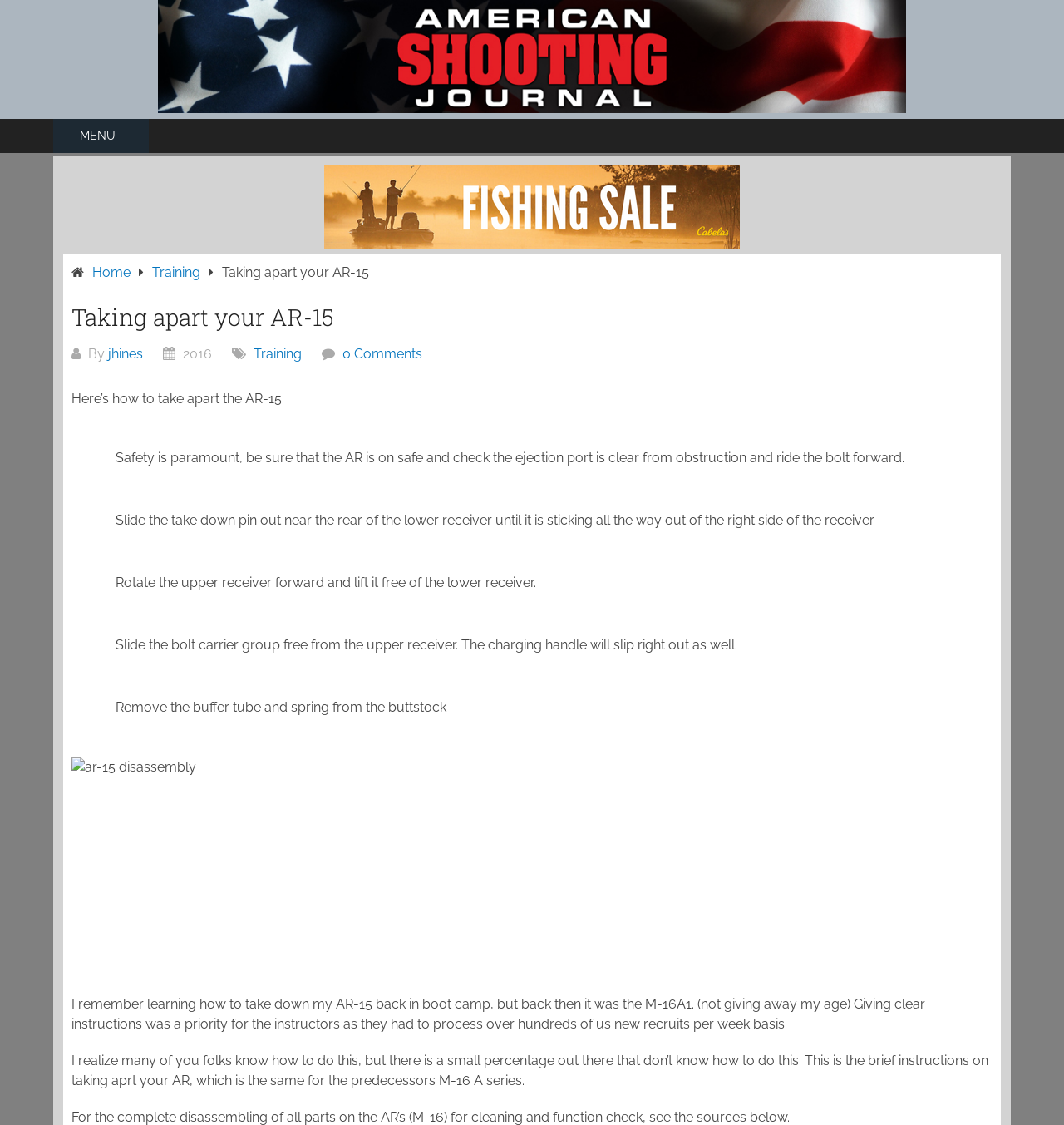Identify the bounding box coordinates of the HTML element based on this description: "0 Comments".

[0.321, 0.307, 0.396, 0.321]